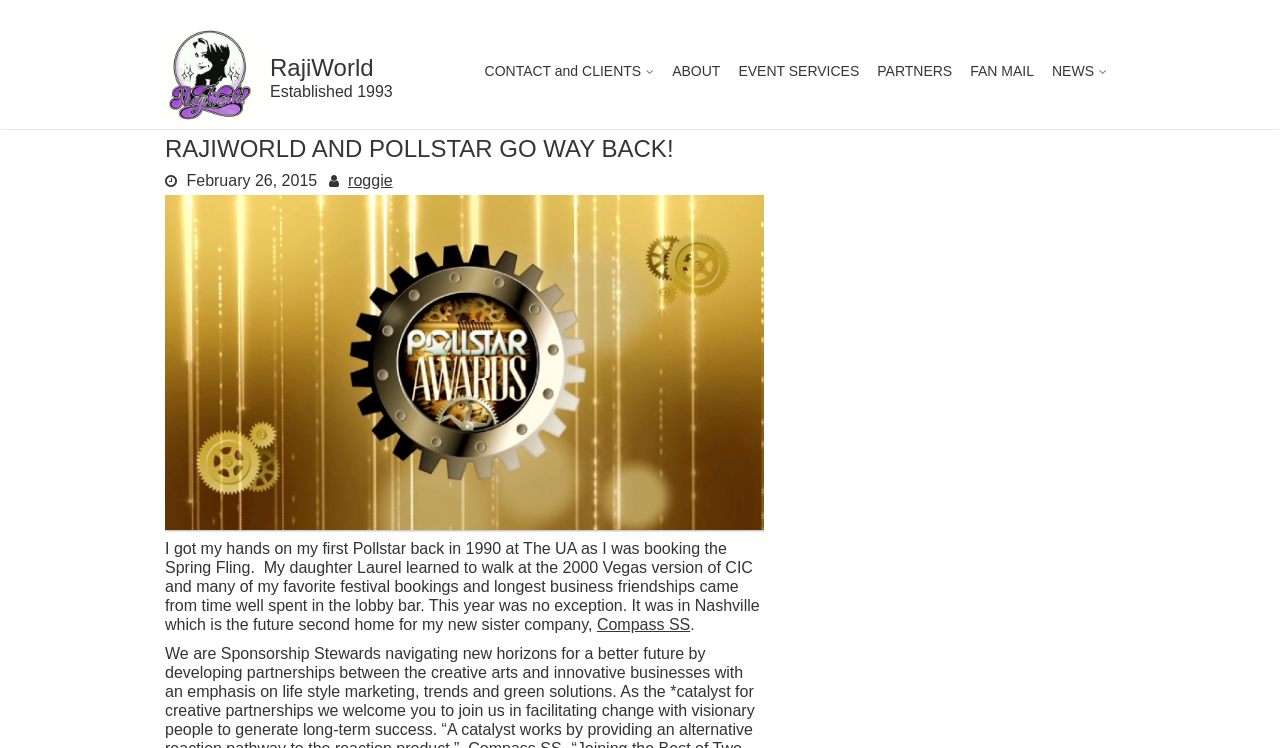Find the bounding box coordinates for the element described here: "CONTACT and CLIENTS".

[0.375, 0.06, 0.515, 0.13]